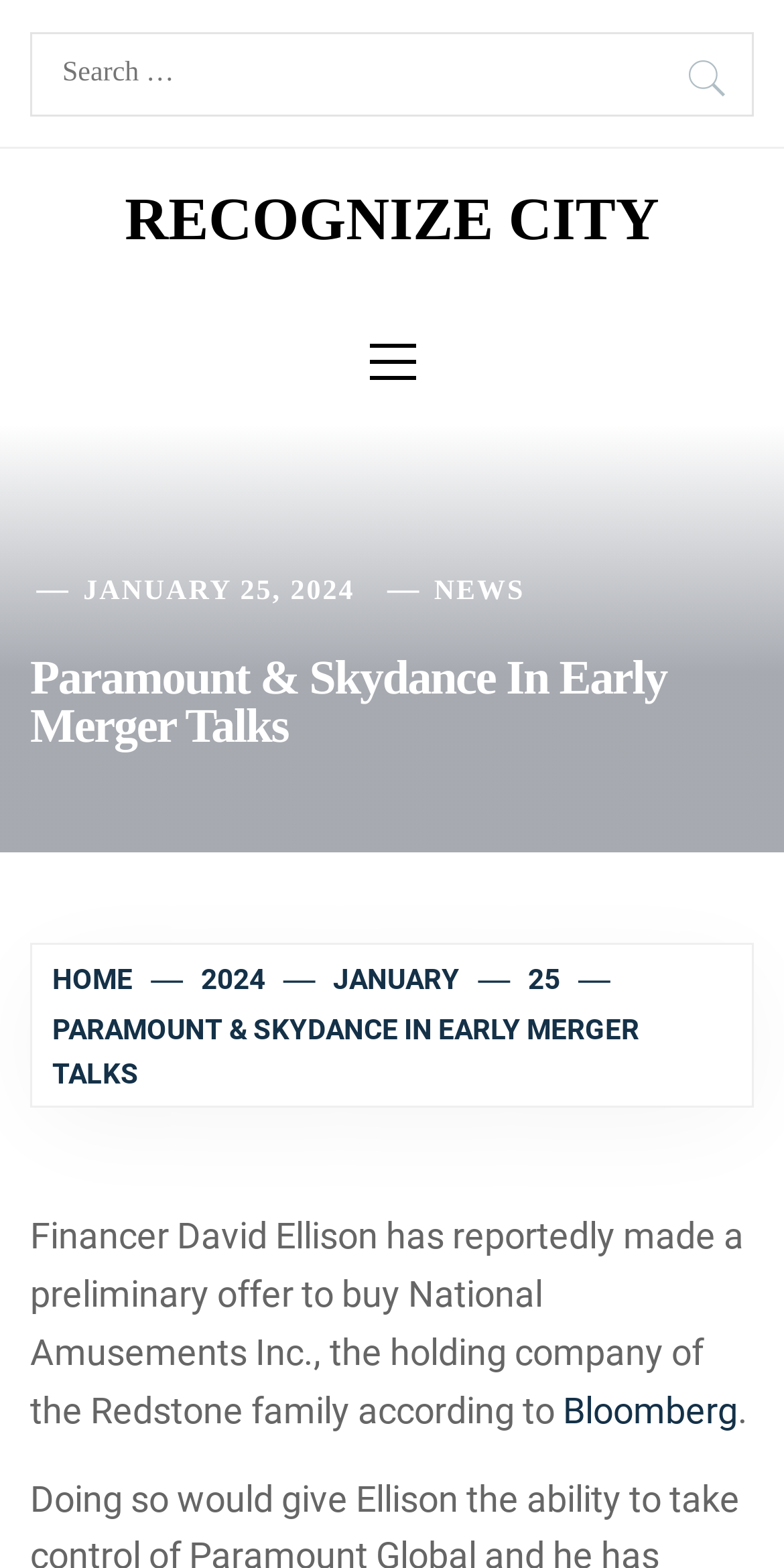How many figures are on the webpage?
From the image, provide a succinct answer in one word or a short phrase.

2